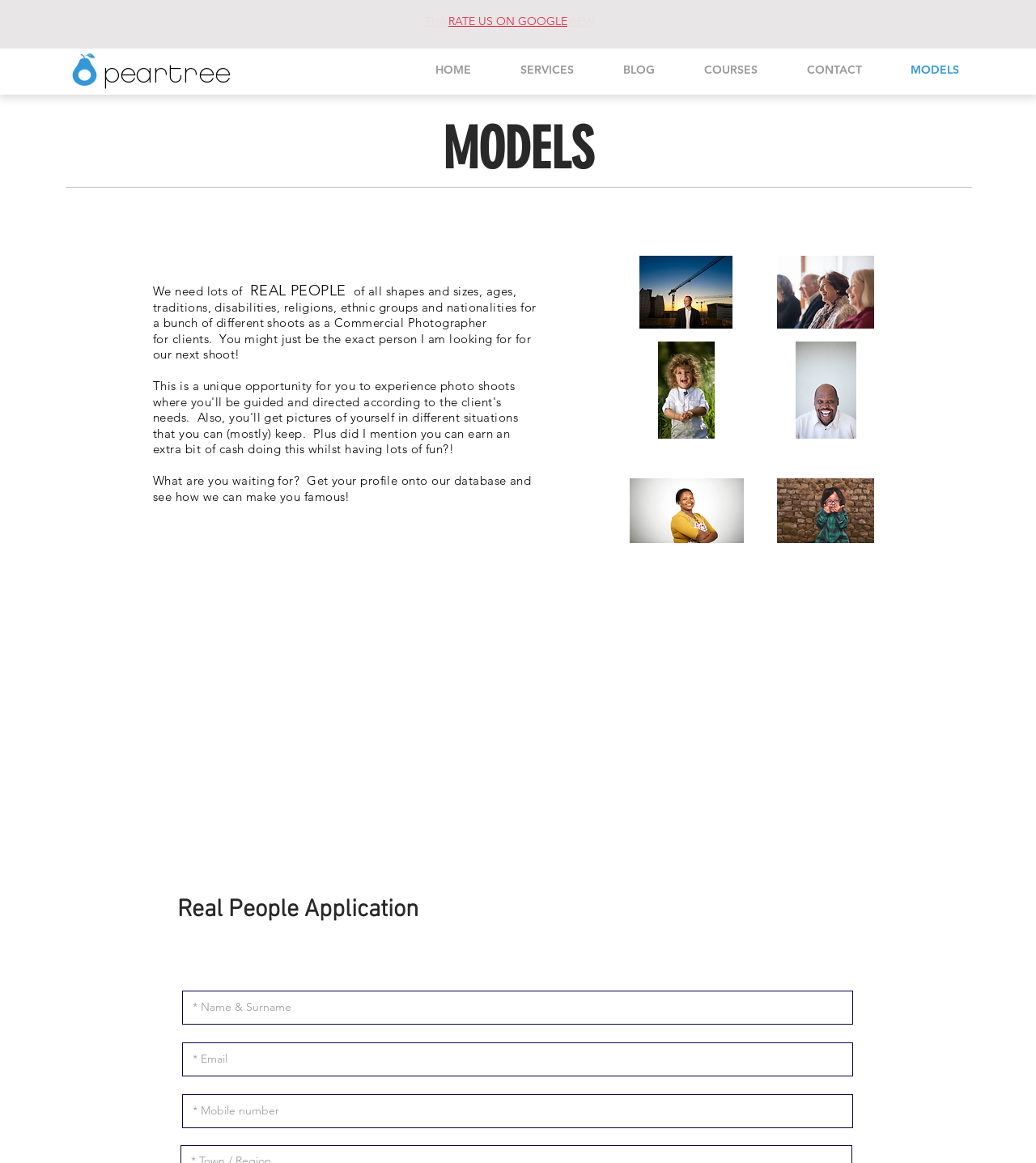What type of people is the photographer looking for?
Refer to the image and give a detailed answer to the question.

The photographer is looking for real people of all shapes and sizes, ages, traditions, disabilities, religions, ethnic groups, and nationalities, as stated in the text 'We need lots of real people...'. This indicates that the photographer is looking for diverse individuals to participate in their shoots.